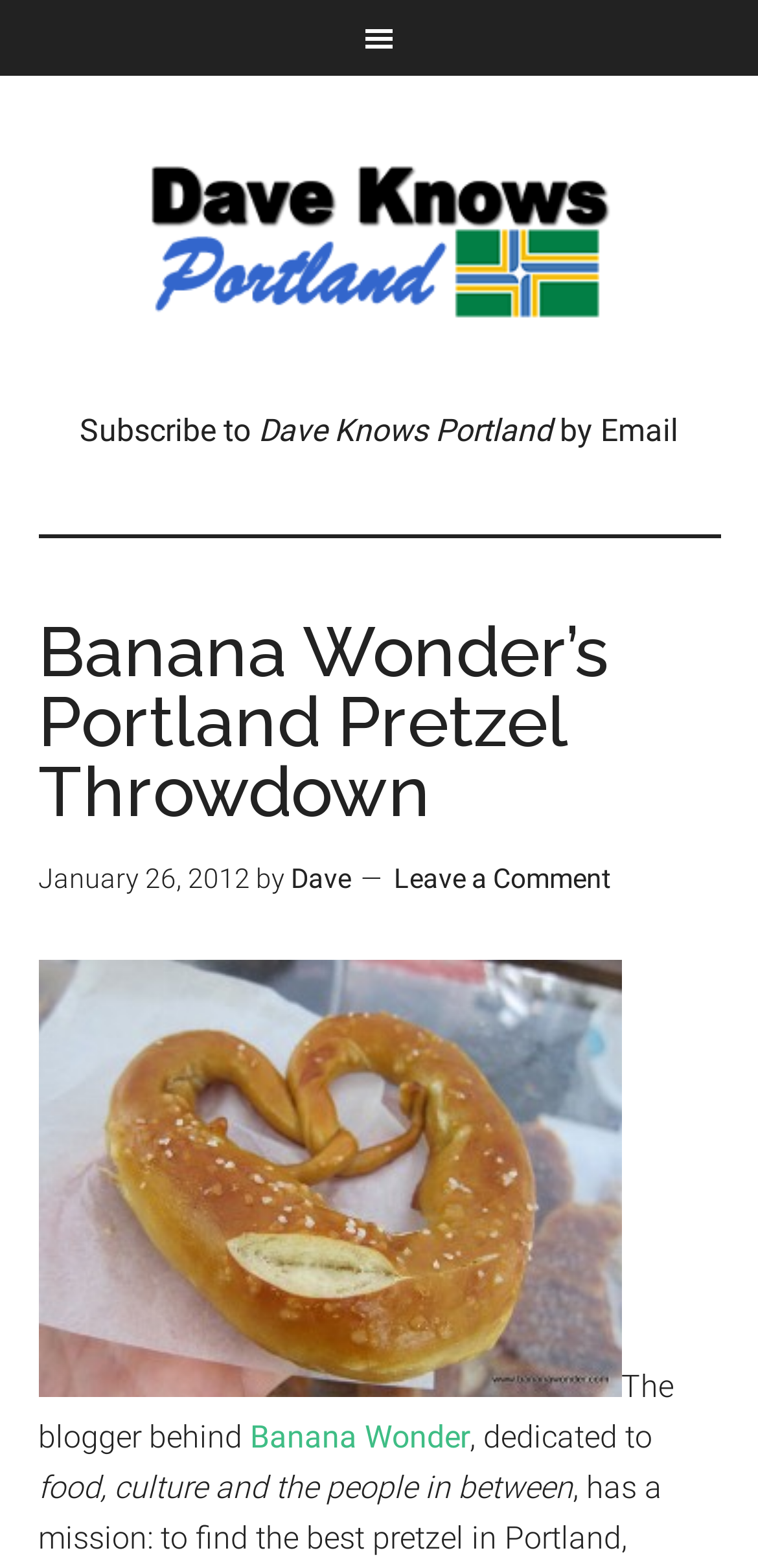What is the topic of the article?
Provide a detailed and well-explained answer to the question.

The topic of the article can be inferred by looking at the content of the webpage, which mentions 'Portland Pretzel Throwdown' and has an image of a pretzel. This suggests that the article is about pretzels.